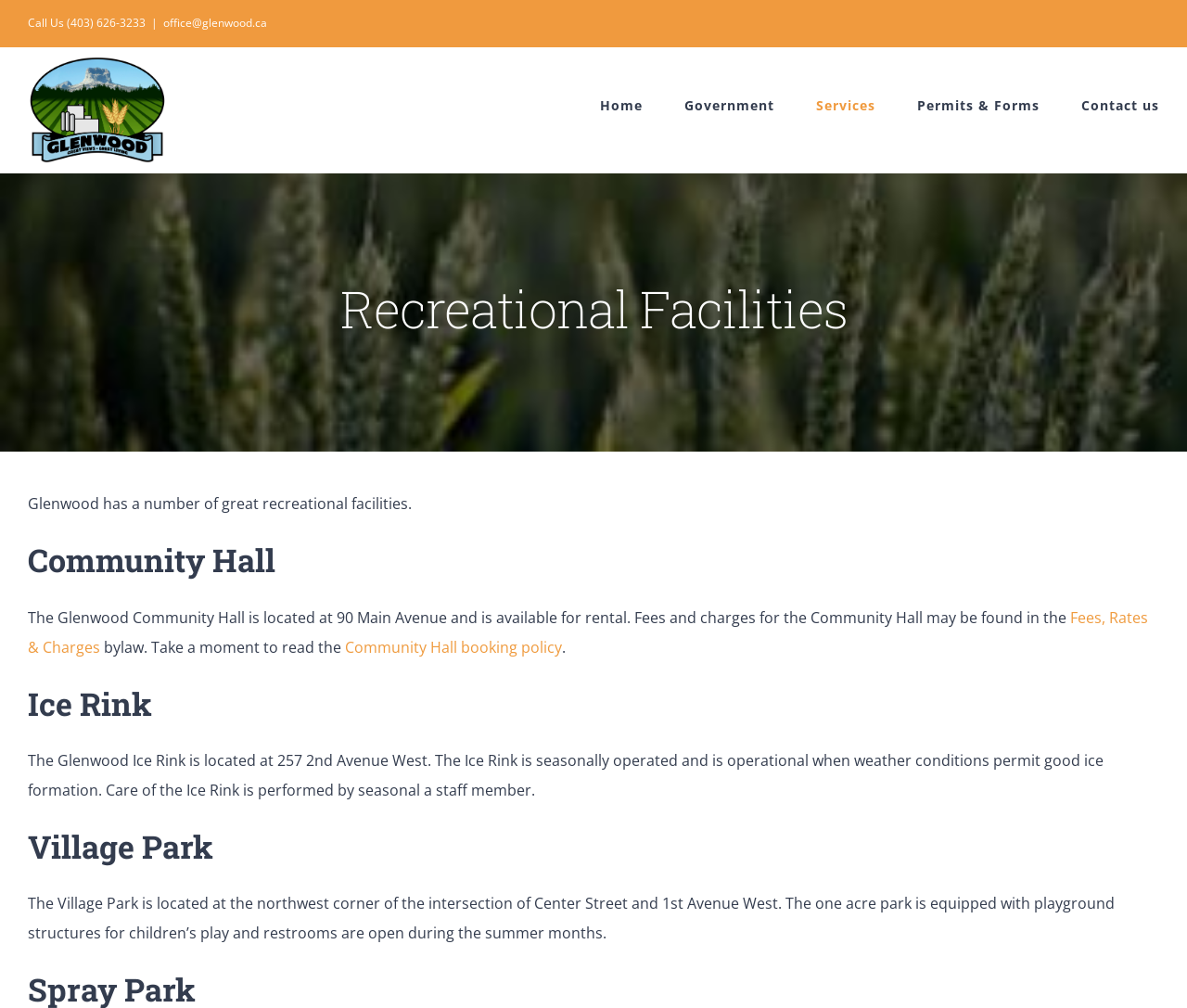What is the phone number to call?
Using the image as a reference, answer with just one word or a short phrase.

(403) 626-3233